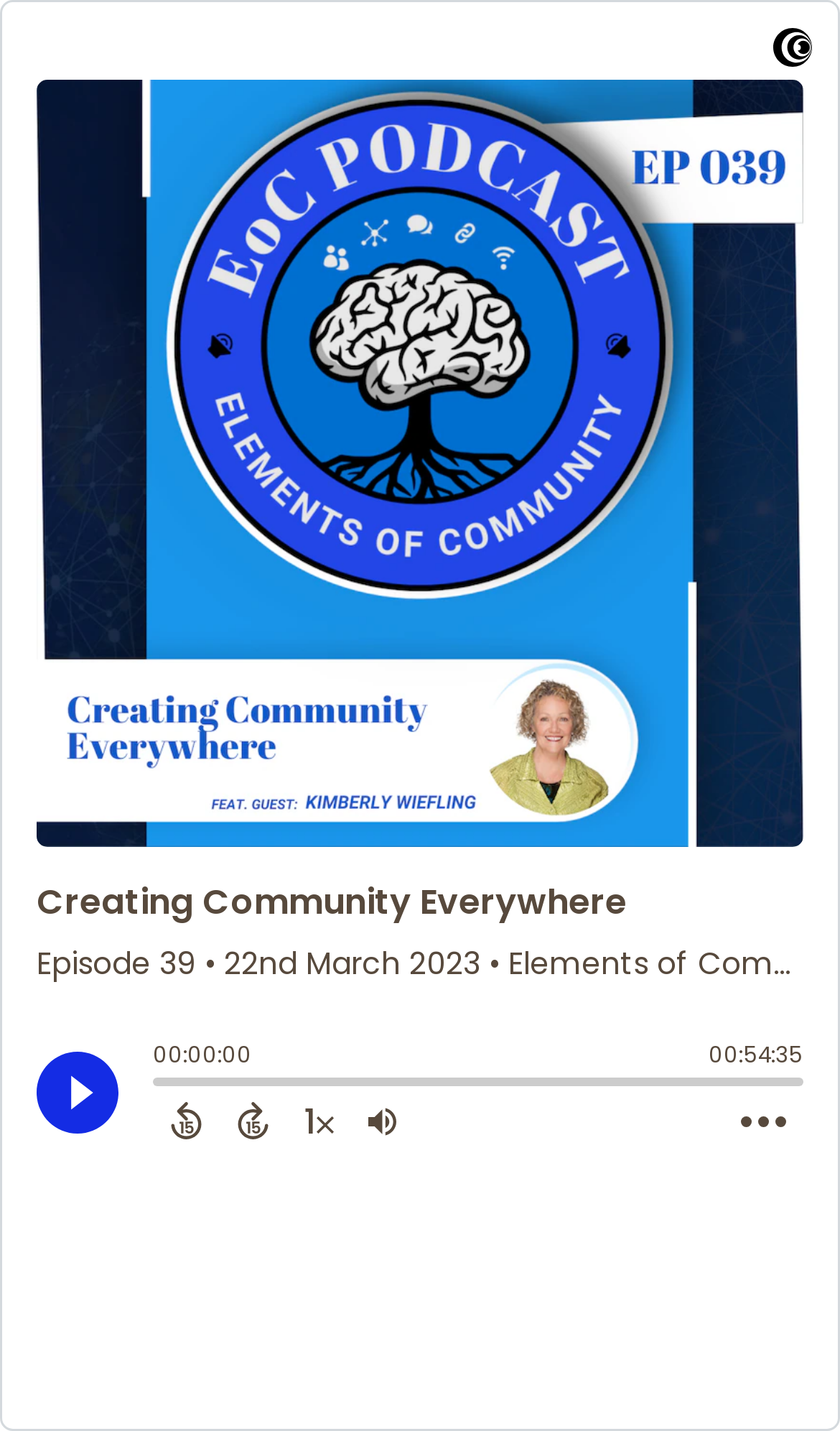Find the UI element described as: "Yostivanich" and predict its bounding box coordinates. Ensure the coordinates are four float numbers between 0 and 1, [left, top, right, bottom].

None